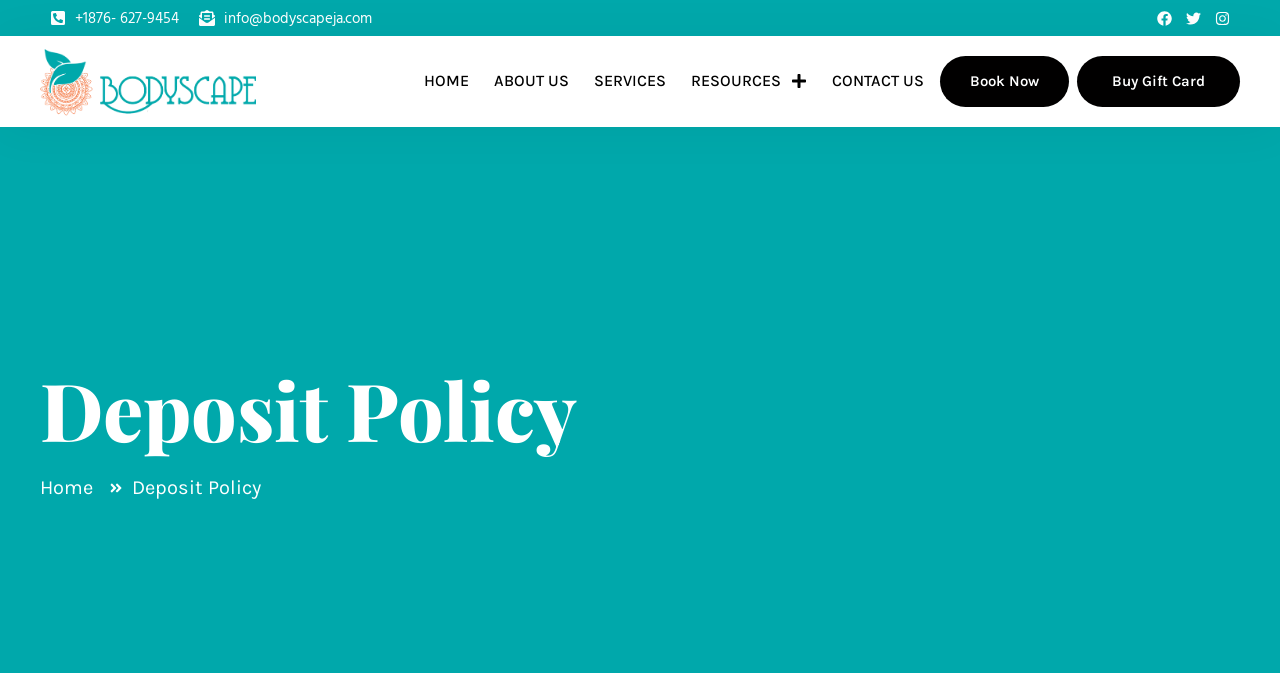From the webpage screenshot, predict the bounding box coordinates (top-left x, top-left y, bottom-right x, bottom-right y) for the UI element described here: Buy Gift Card

[0.841, 0.084, 0.969, 0.159]